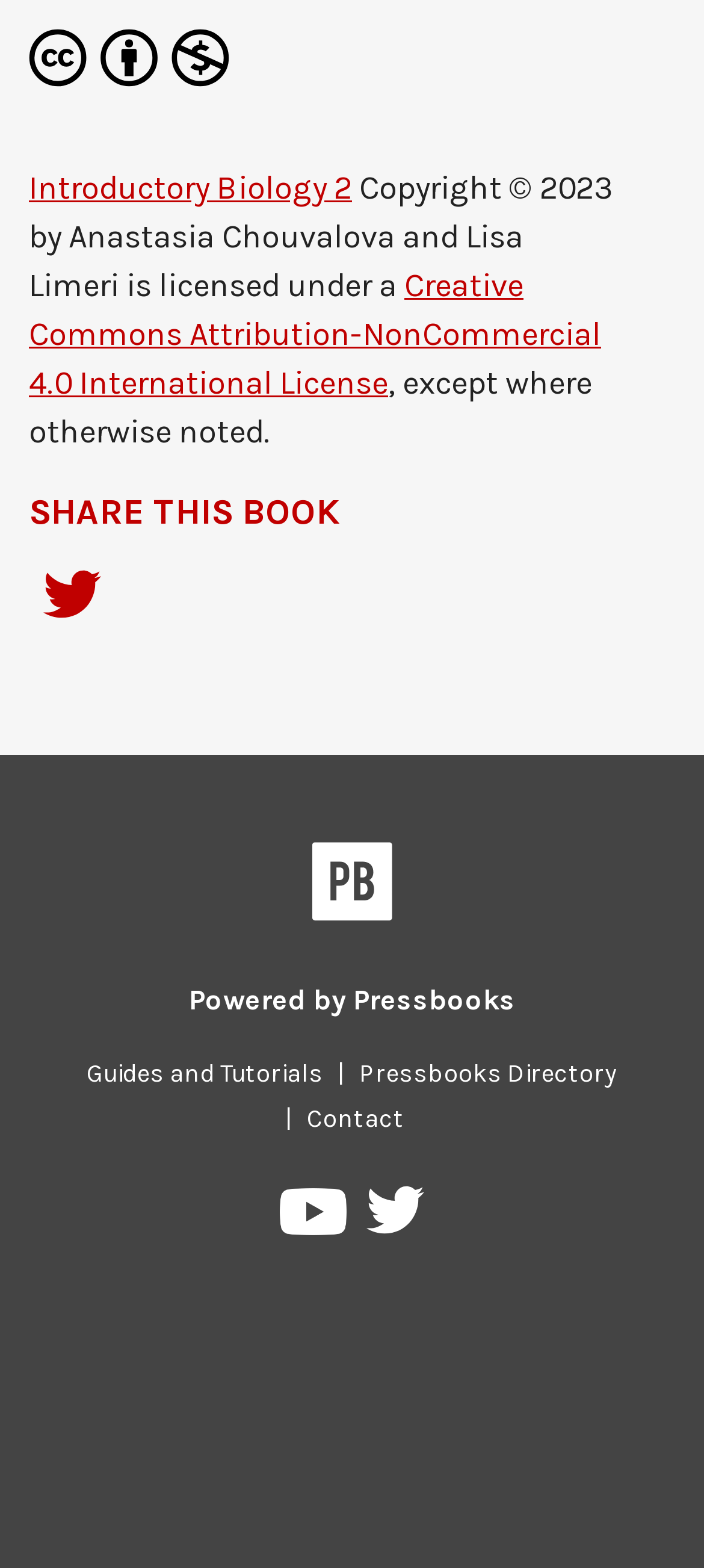Determine the bounding box of the UI component based on this description: "Privacy & Cookies". The bounding box coordinates should be four float values between 0 and 1, i.e., [left, top, right, bottom].

None